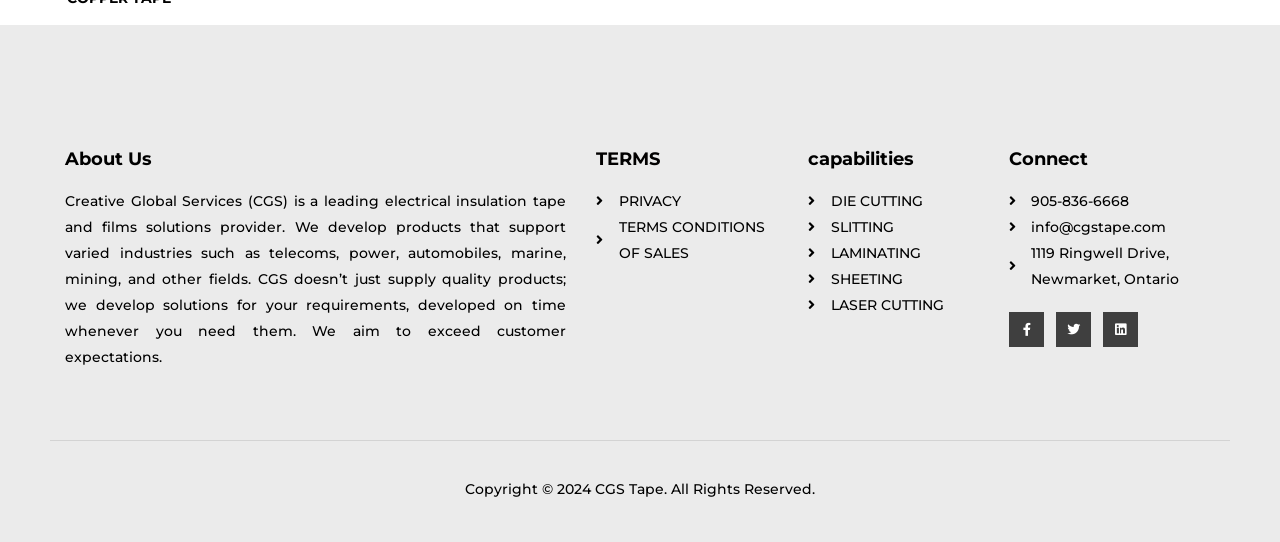By analyzing the image, answer the following question with a detailed response: What are the services provided by CGS?

The services provided by CGS are mentioned in the 'Capabilities' section, which includes die cutting, slitting, laminating, sheeting, and laser cutting.